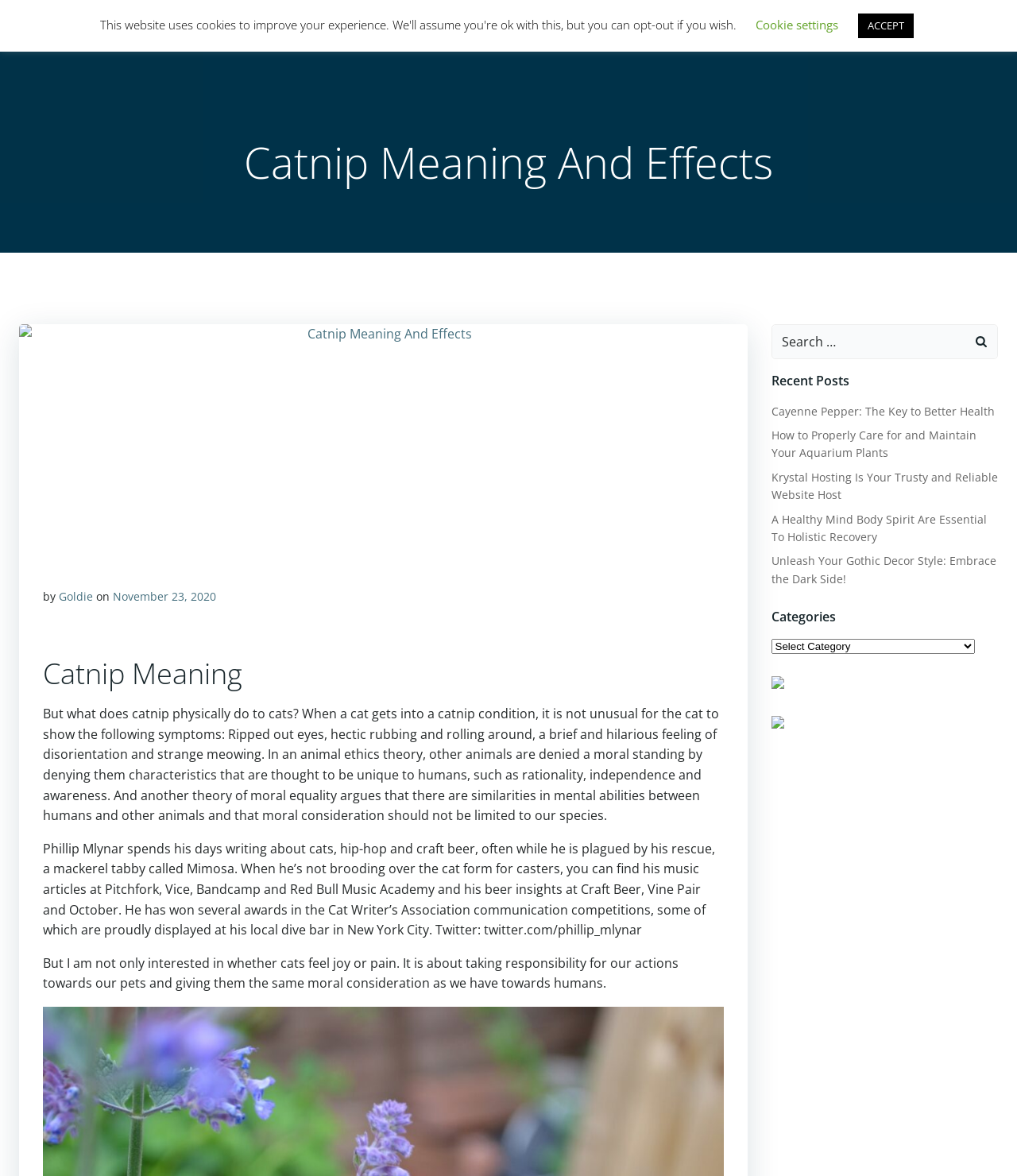What is the author's profession?
Using the image as a reference, give an elaborate response to the question.

The author's profession can be inferred from the text, which mentions that Phillip Mlynar spends his days writing about cats, hip-hop, and craft beer. This suggests that he is a writer by profession.